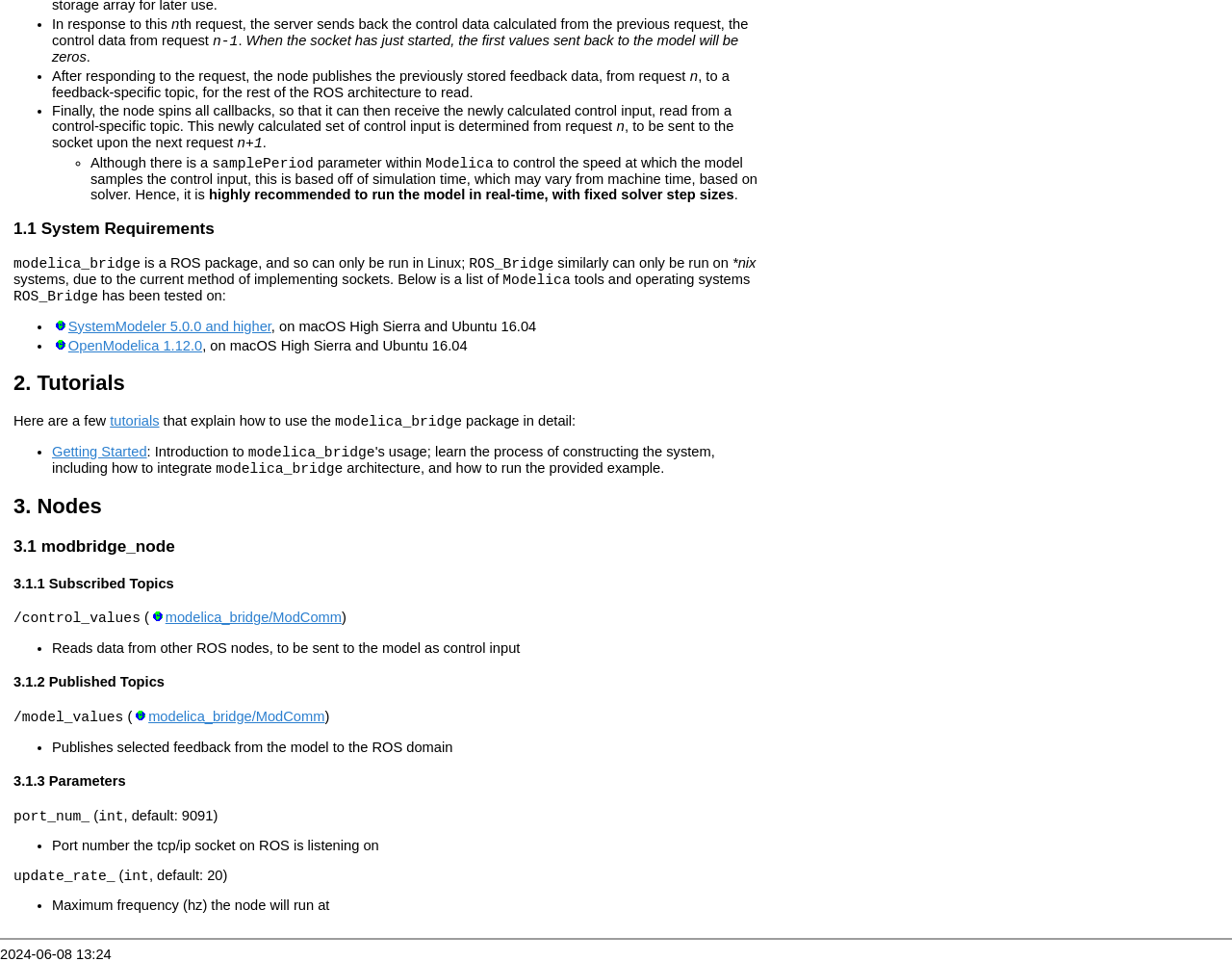Please look at the image and answer the question with a detailed explanation: What is the default port number used by the tcp/ip socket on ROS?

According to the webpage, the port_num_ parameter has a default value of 9091, which is the port number used by the tcp/ip socket on ROS.